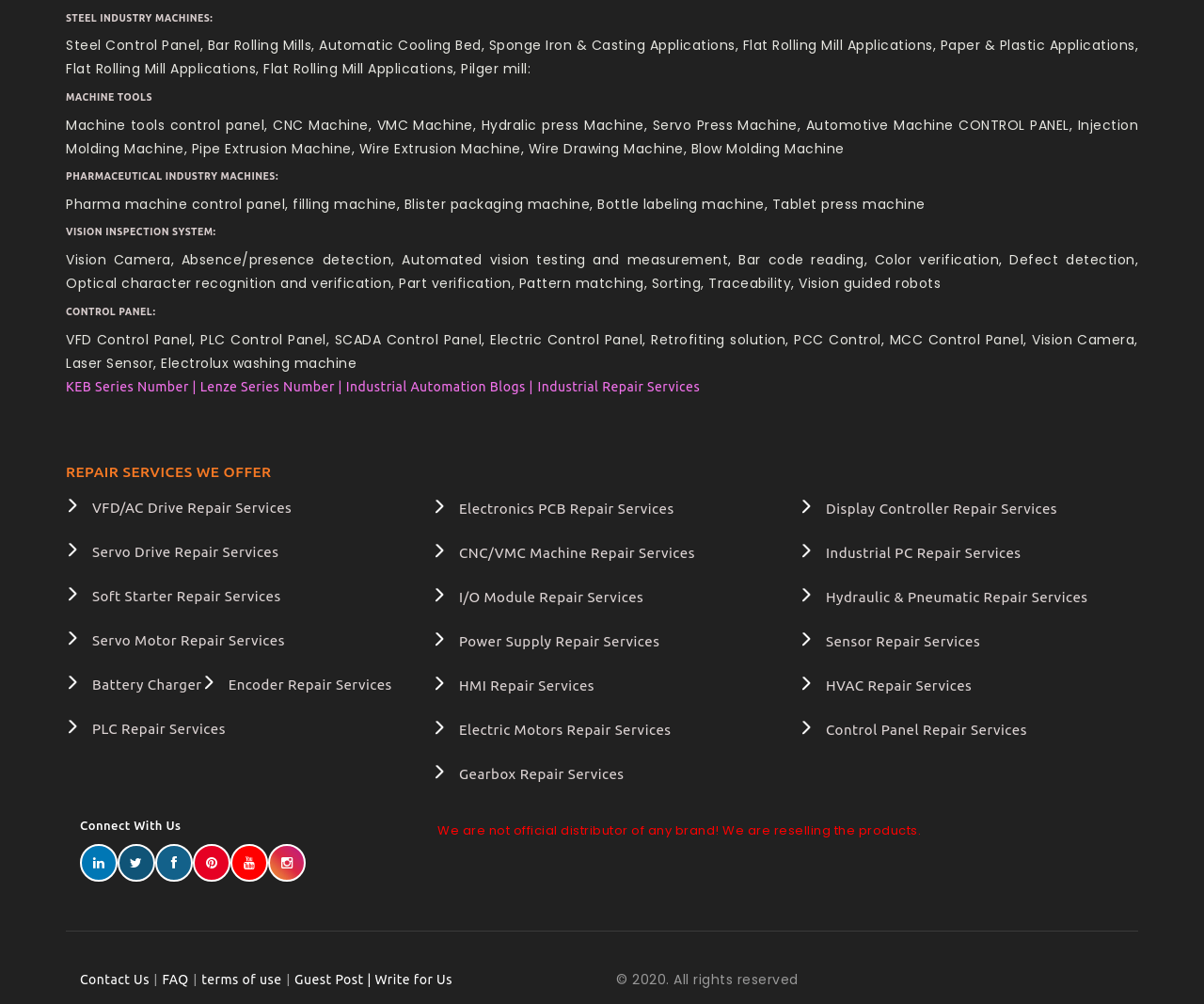Analyze the image and give a detailed response to the question:
What types of repair services are offered?

The webpage lists various repair services offered, including VFD/AC Drive Repair Services, Servo Drive Repair Services, PLC Repair Services, and many others, indicating a wide range of repair services available.